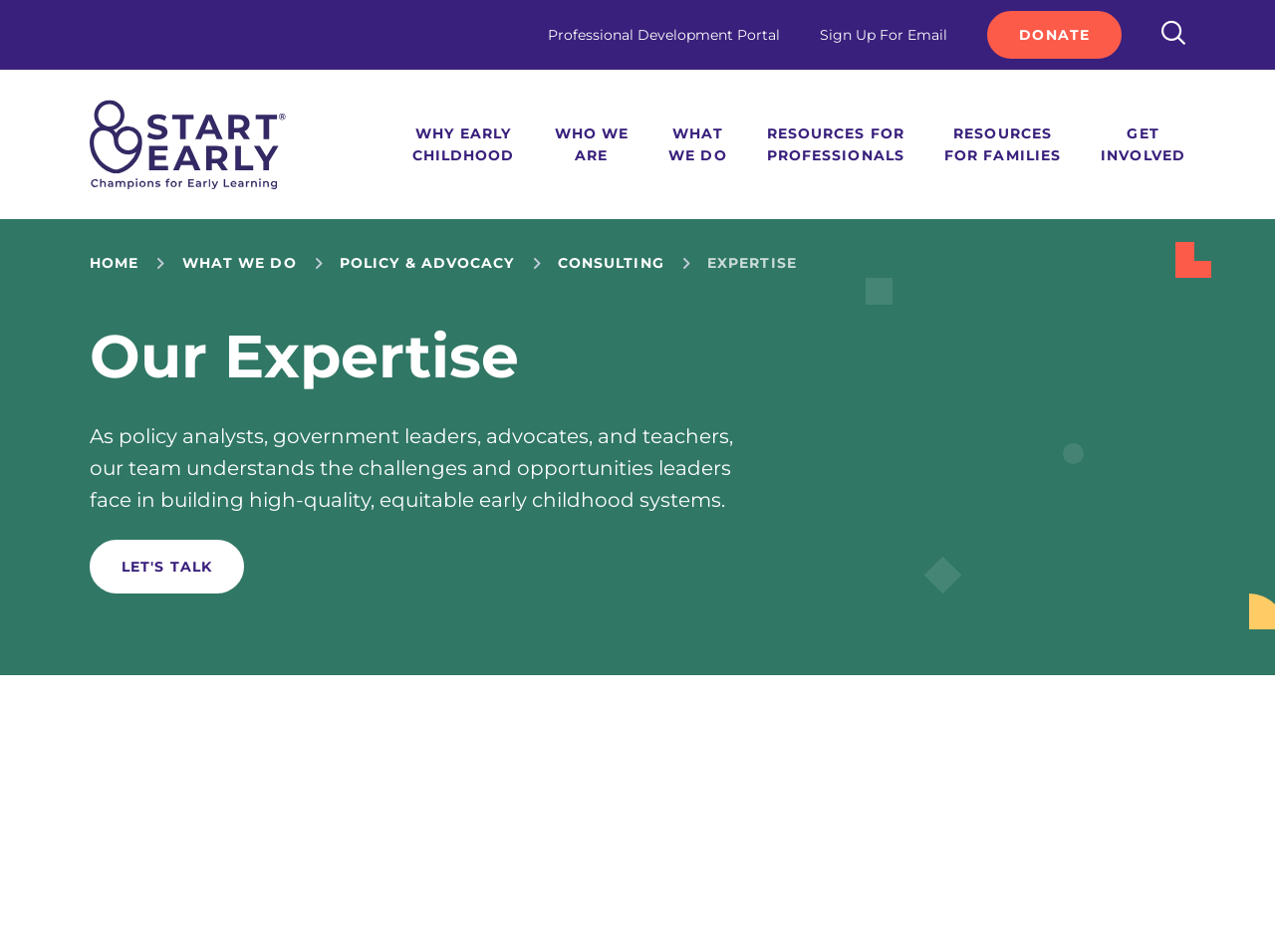Determine the bounding box coordinates of the section I need to click to execute the following instruction: "Search for something". Provide the coordinates as four float numbers between 0 and 1, i.e., [left, top, right, bottom].

[0.911, 0.017, 0.93, 0.057]